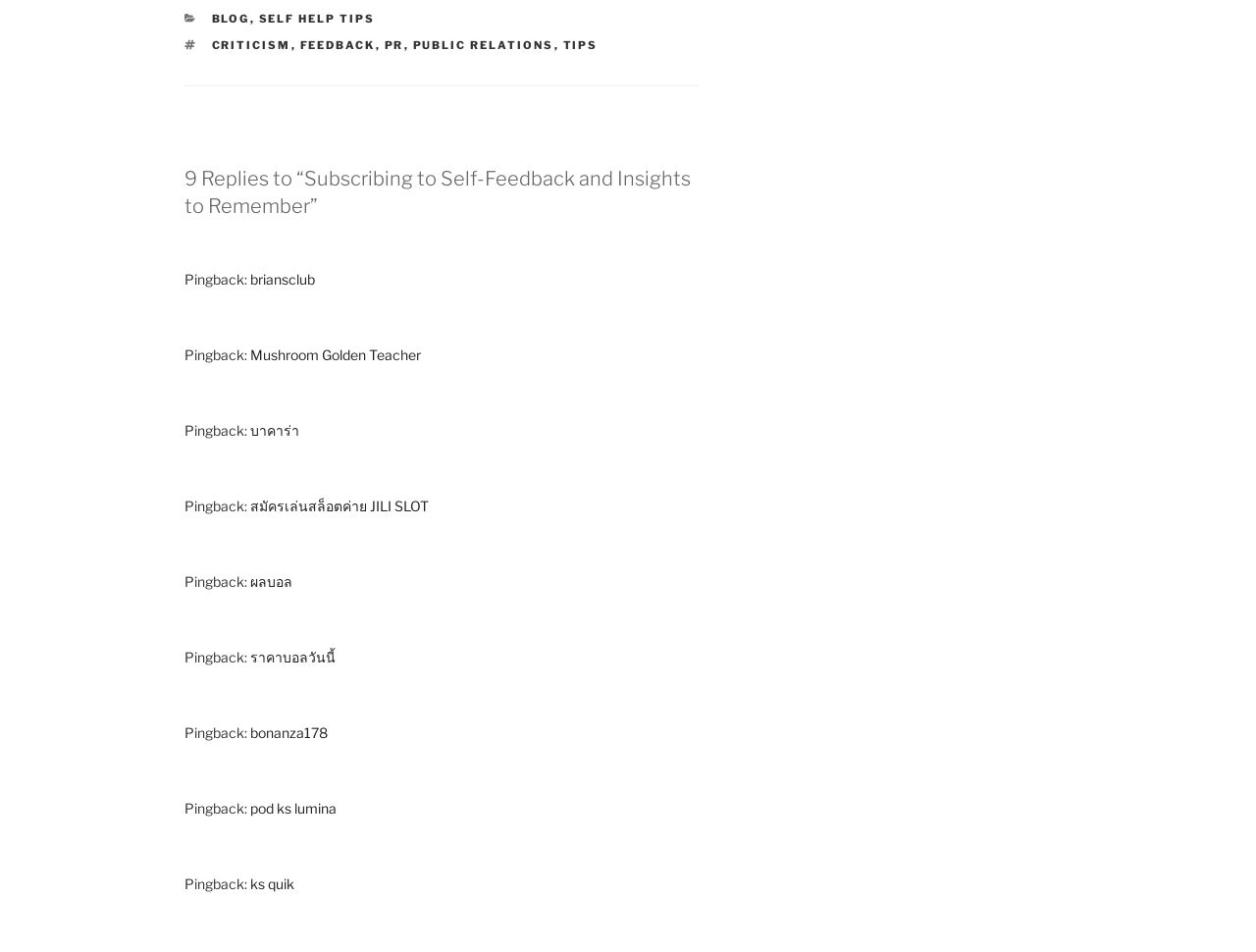Determine the bounding box coordinates of the area to click in order to meet this instruction: "Visit SELF HELP TIPS".

[0.206, 0.012, 0.299, 0.026]